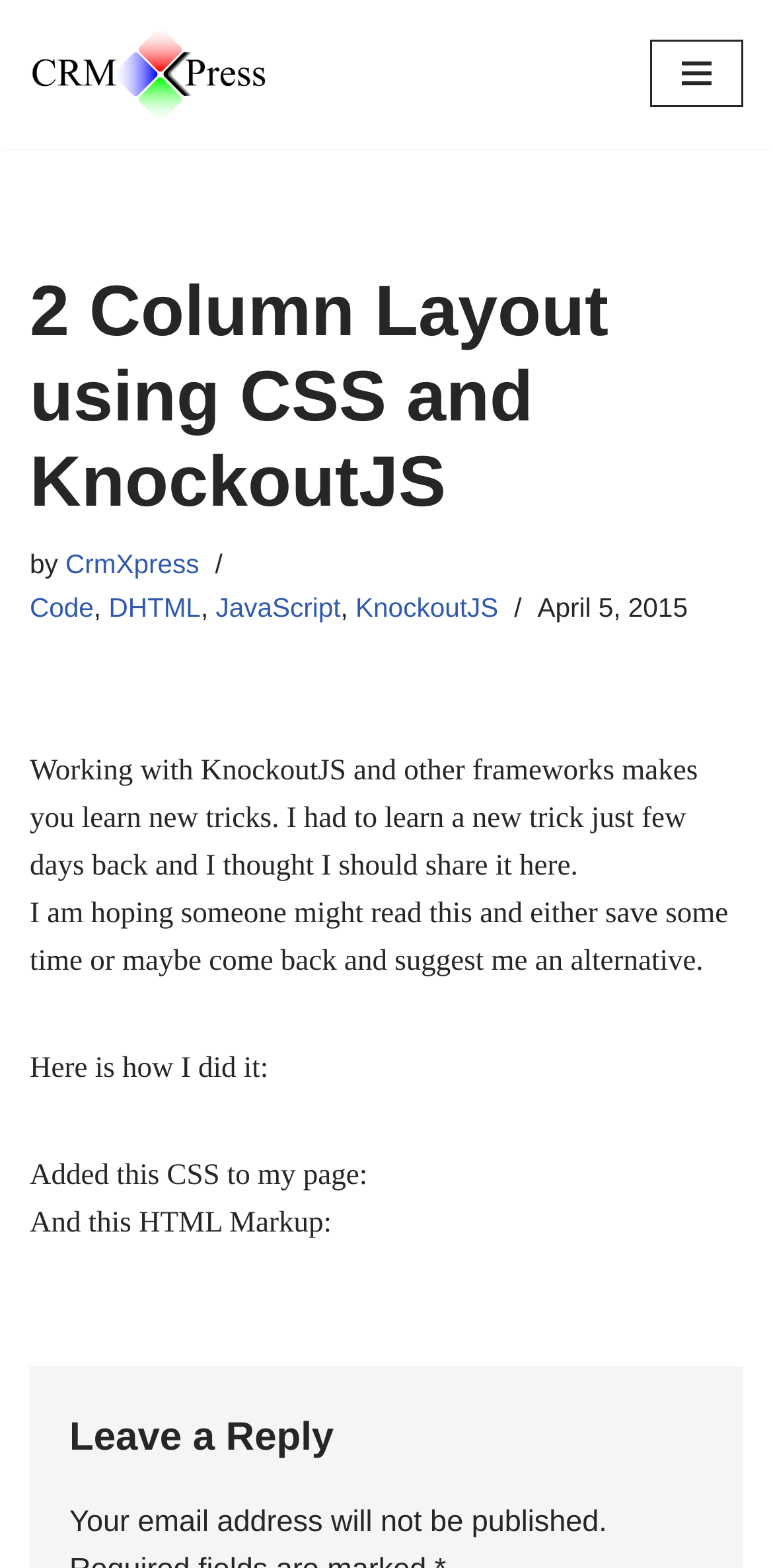Please determine the bounding box coordinates of the clickable area required to carry out the following instruction: "Read about Community Center Plans". The coordinates must be four float numbers between 0 and 1, represented as [left, top, right, bottom].

None